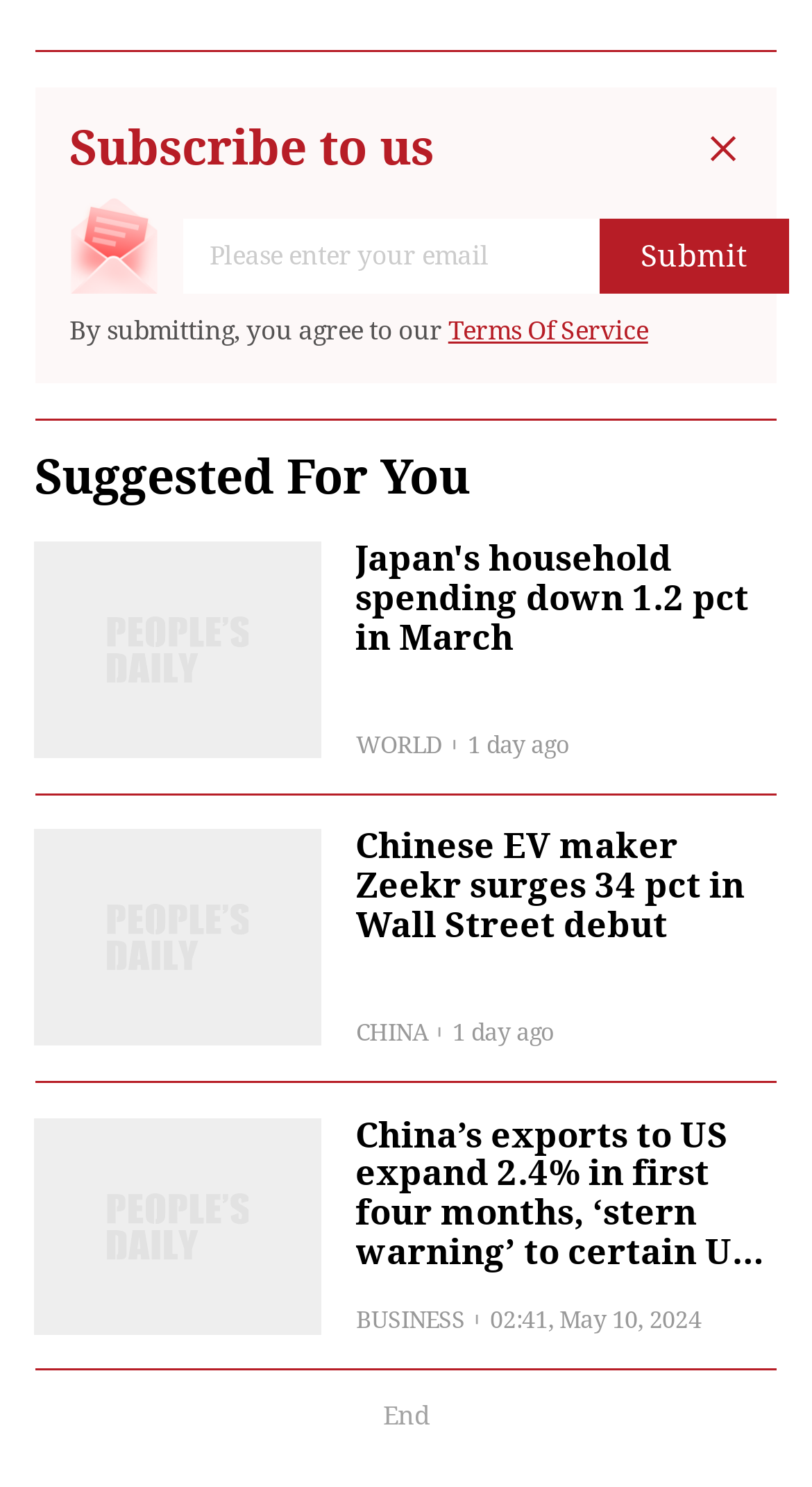What is the topic of the second news article?
Can you offer a detailed and complete answer to this question?

By looking at the webpage, I can see that the second news article has a topic label 'BUSINESS' next to the timestamp '02:41, May 10, 2024'.